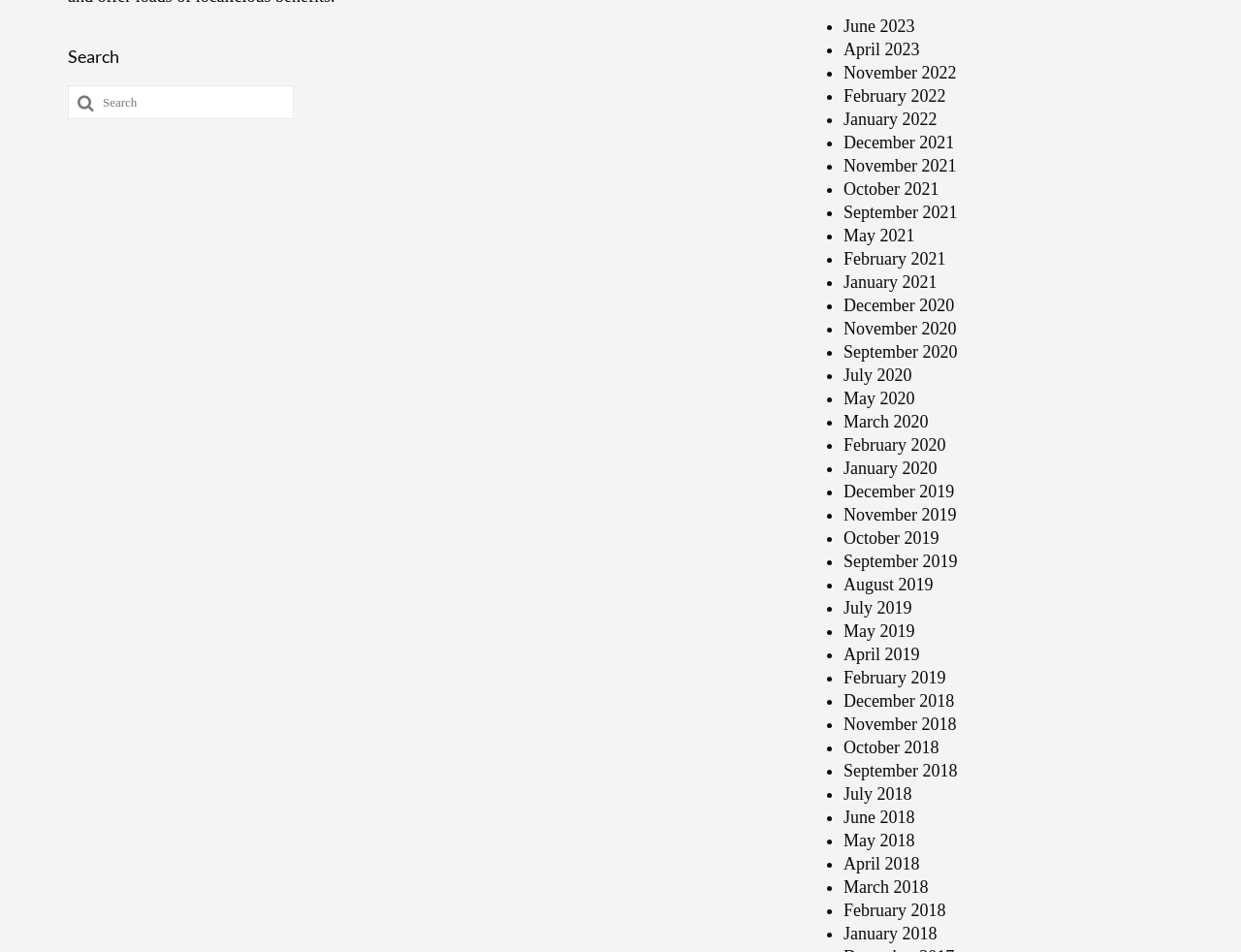Find the UI element described as: "February 2018" and predict its bounding box coordinates. Ensure the coordinates are four float numbers between 0 and 1, [left, top, right, bottom].

[0.68, 0.946, 0.762, 0.967]